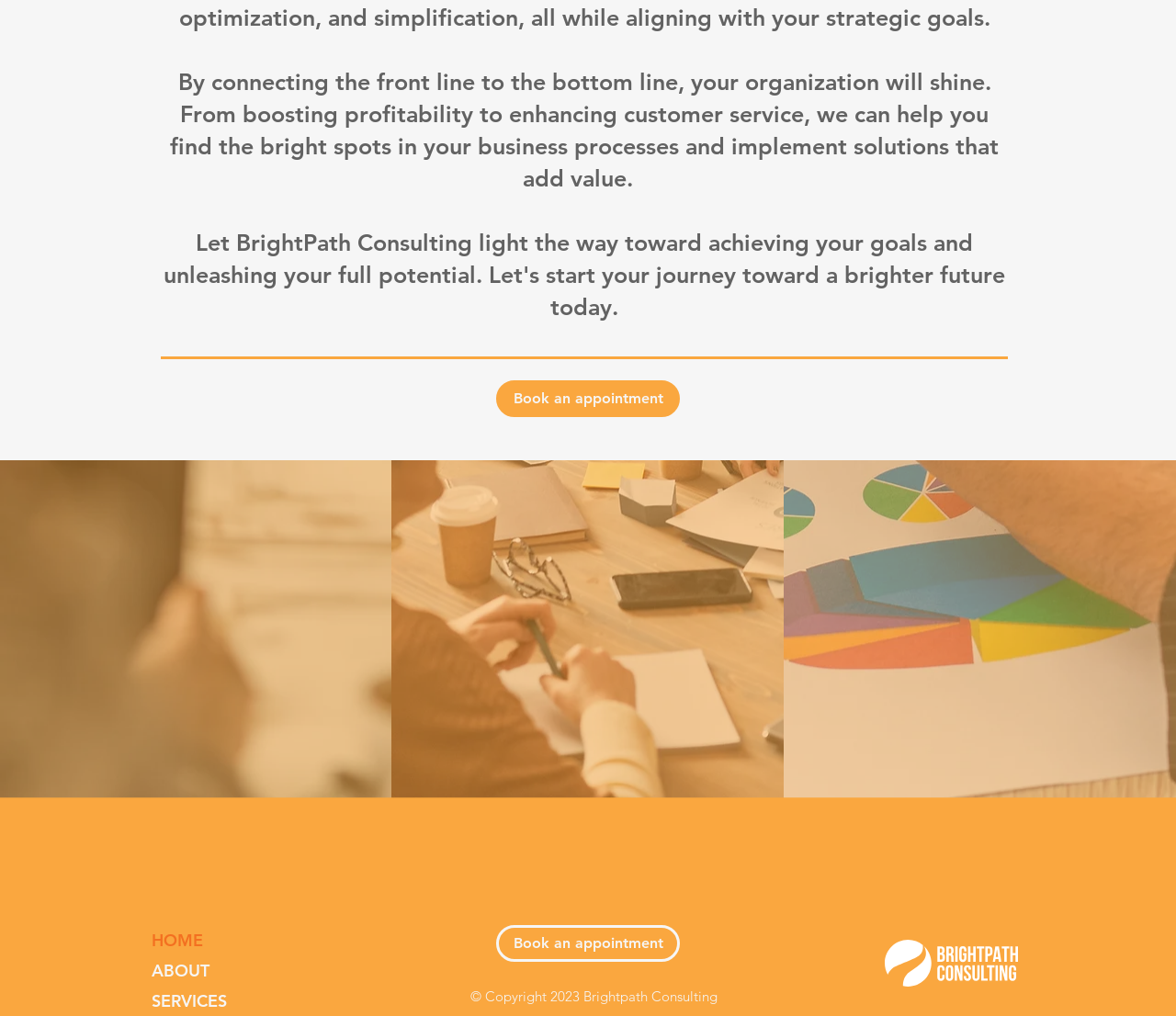Provide the bounding box coordinates of the HTML element this sentence describes: "Terms And Conditions". The bounding box coordinates consist of four float numbers between 0 and 1, i.e., [left, top, right, bottom].

None